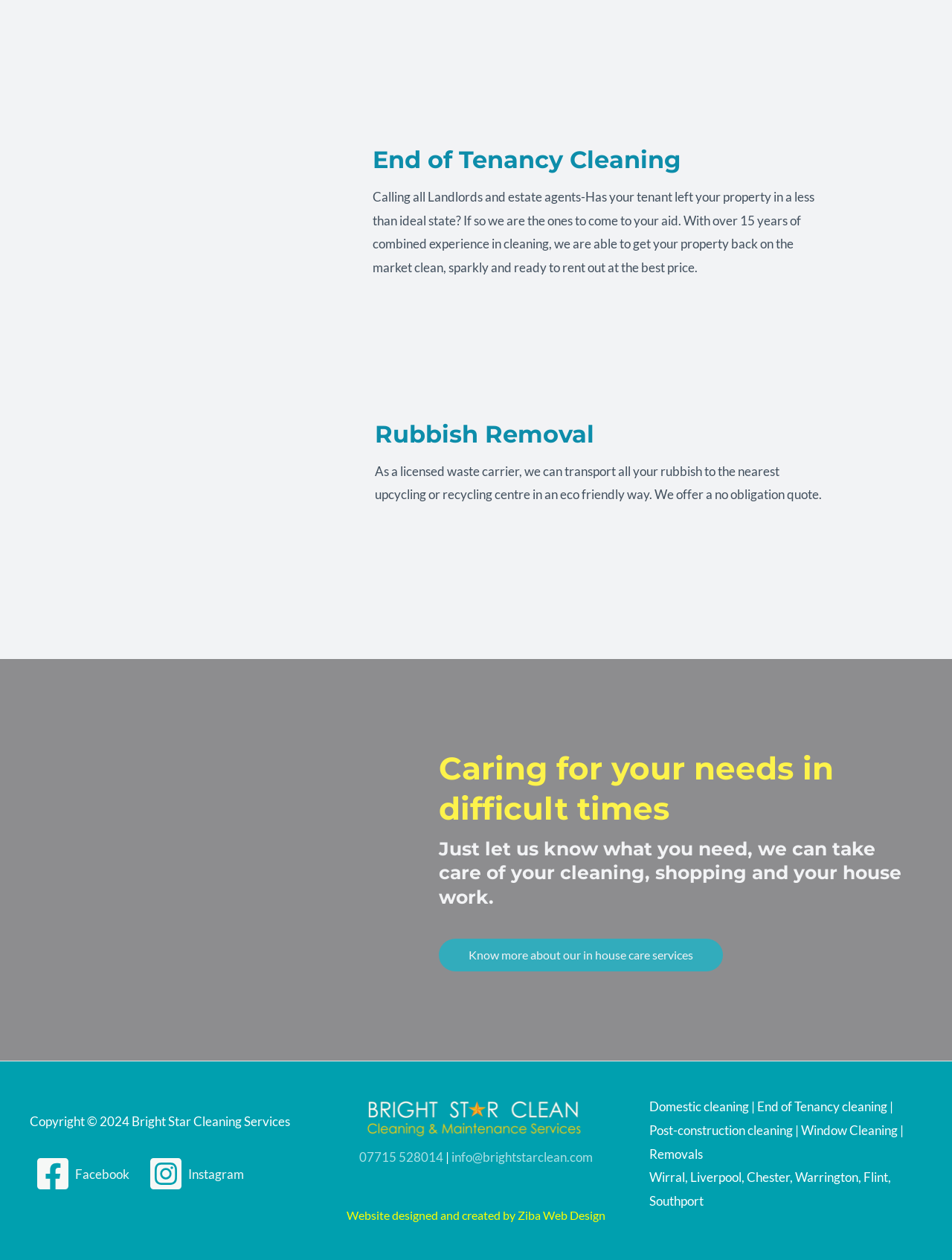By analyzing the image, answer the following question with a detailed response: What is the contact email address of Bright Star Cleaning Services?

The link 'info@brightstarclean.com' in the footer section of the webpage provides the contact email address of Bright Star Cleaning Services.